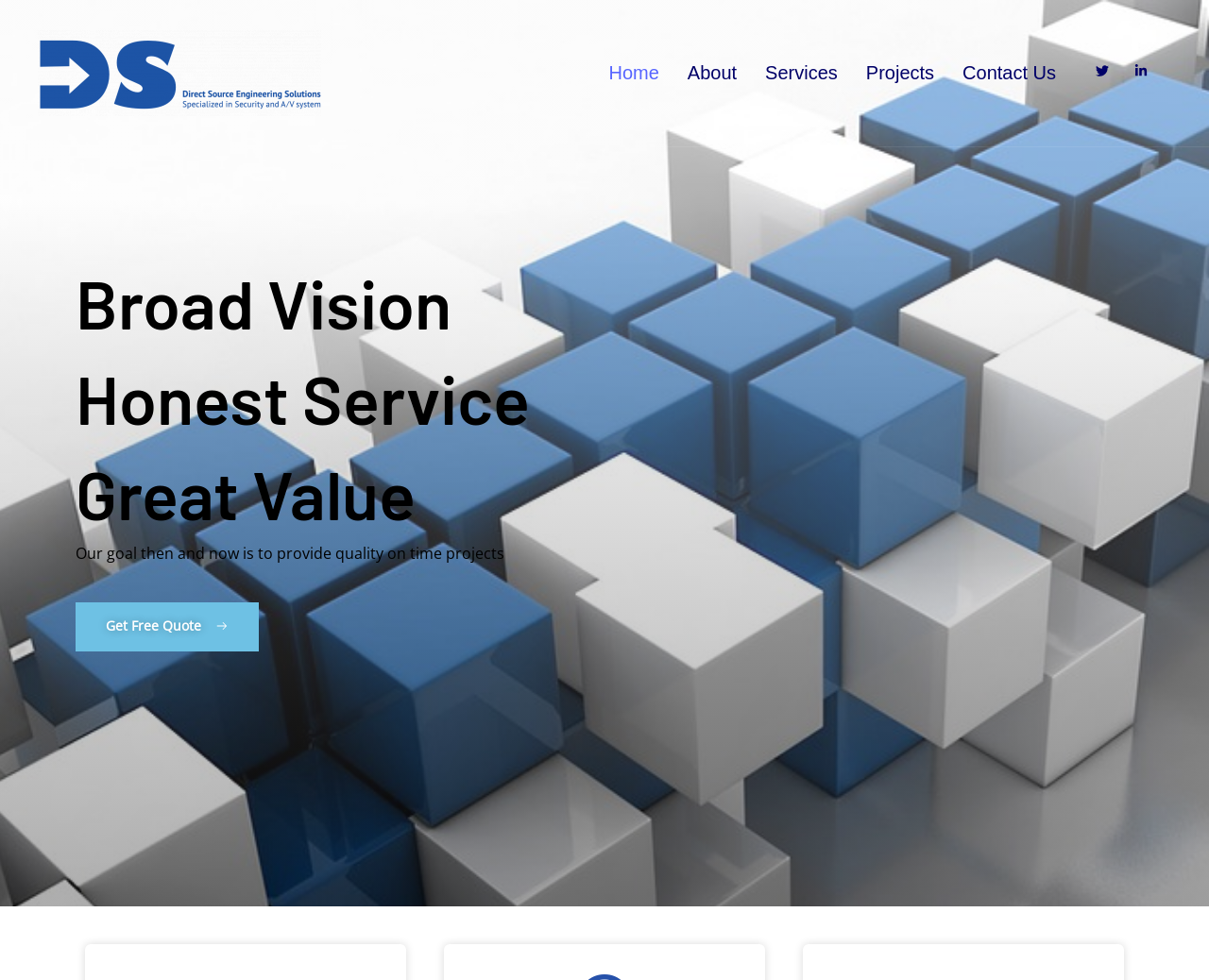Extract the heading text from the webpage.

Broad Vision Honest Service Great Value